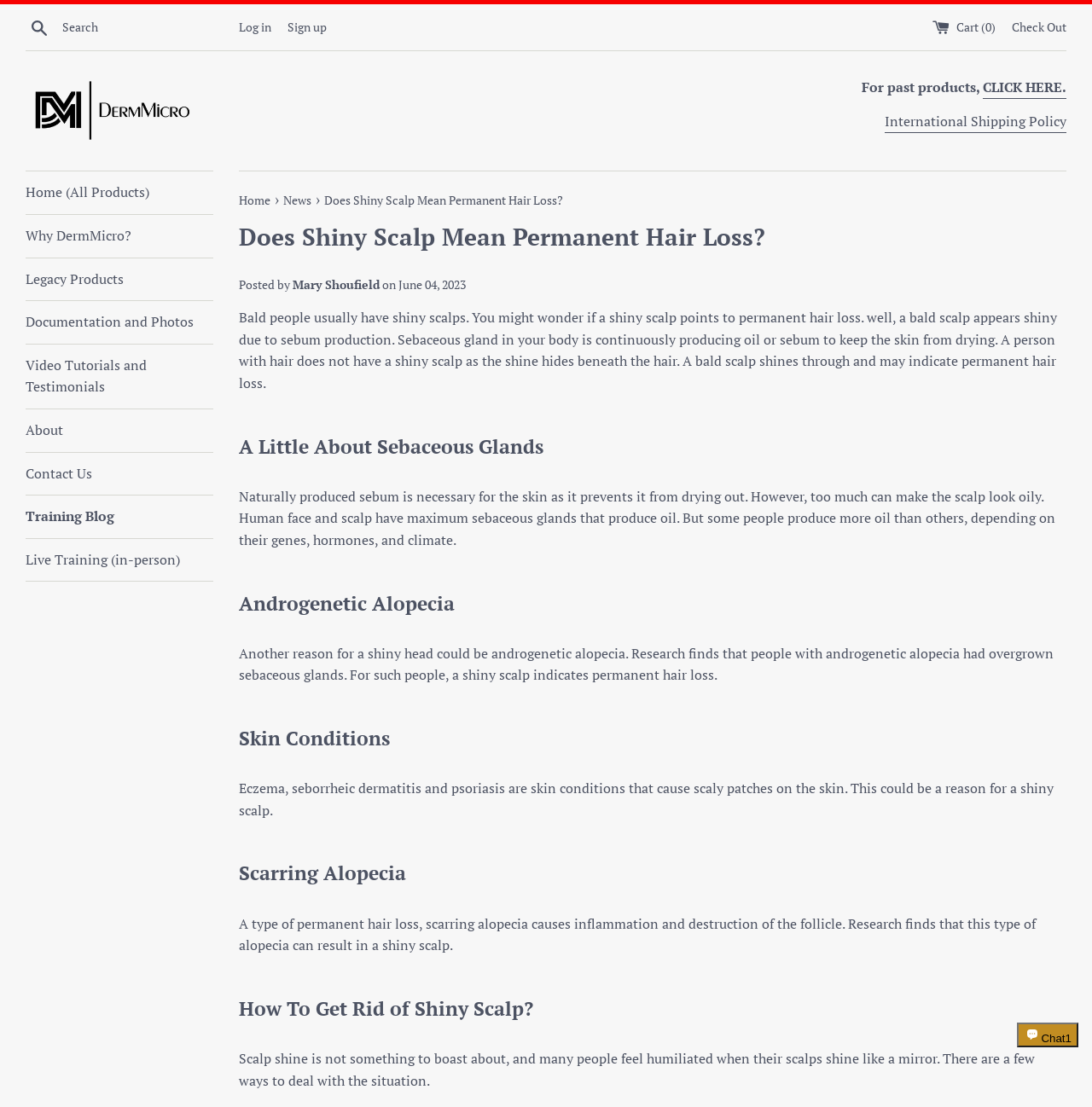Determine the bounding box coordinates for the area that needs to be clicked to fulfill this task: "Log in to the account". The coordinates must be given as four float numbers between 0 and 1, i.e., [left, top, right, bottom].

[0.219, 0.017, 0.248, 0.031]